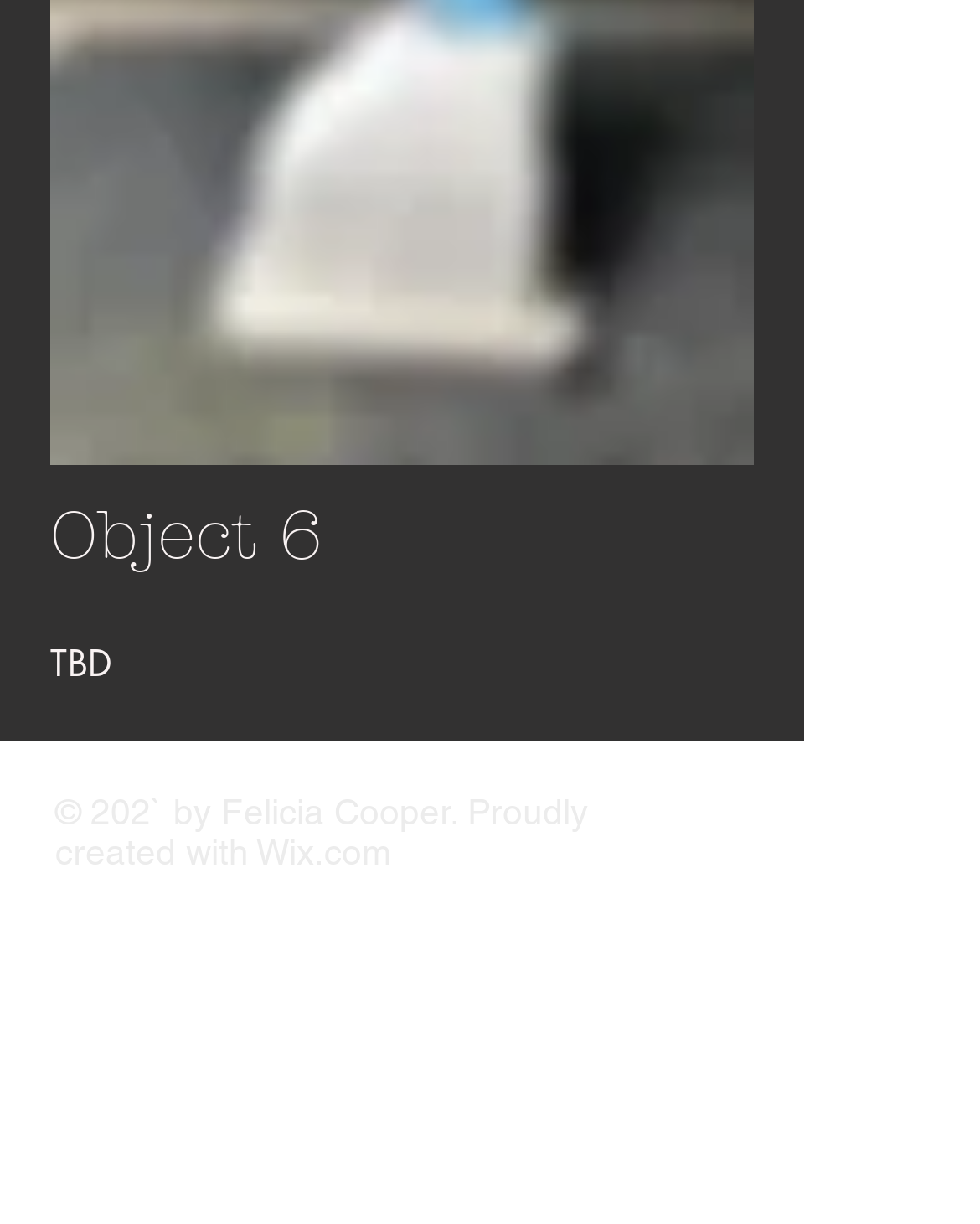Using the provided description aria-label="w-facebook", find the bounding box coordinates for the UI element. Provide the coordinates in (top-left x, top-left y, bottom-right x, bottom-right y) format, ensuring all values are between 0 and 1.

[0.028, 0.753, 0.118, 0.825]